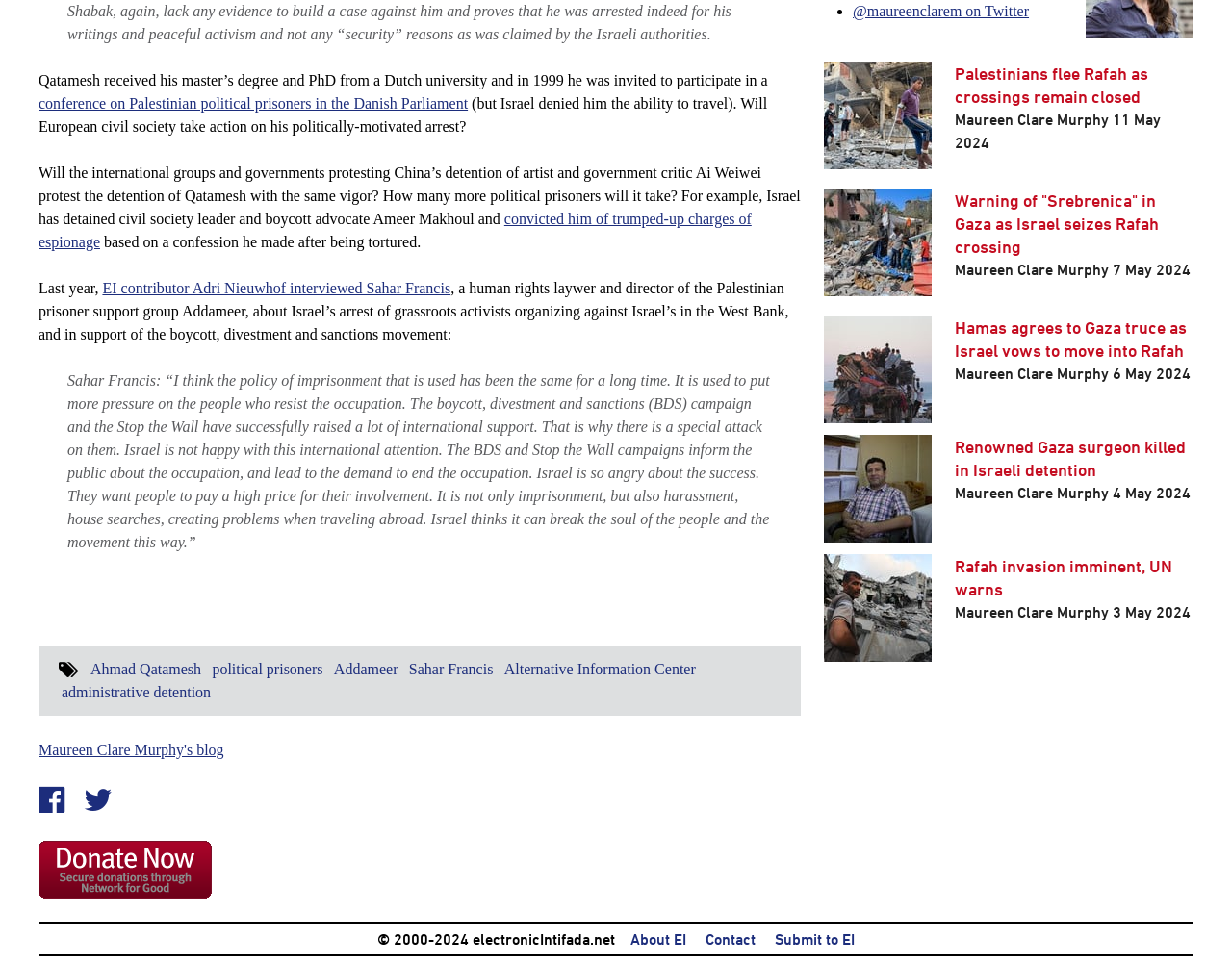Predict the bounding box coordinates of the UI element that matches this description: "Contact". The coordinates should be in the format [left, top, right, bottom] with each value between 0 and 1.

None